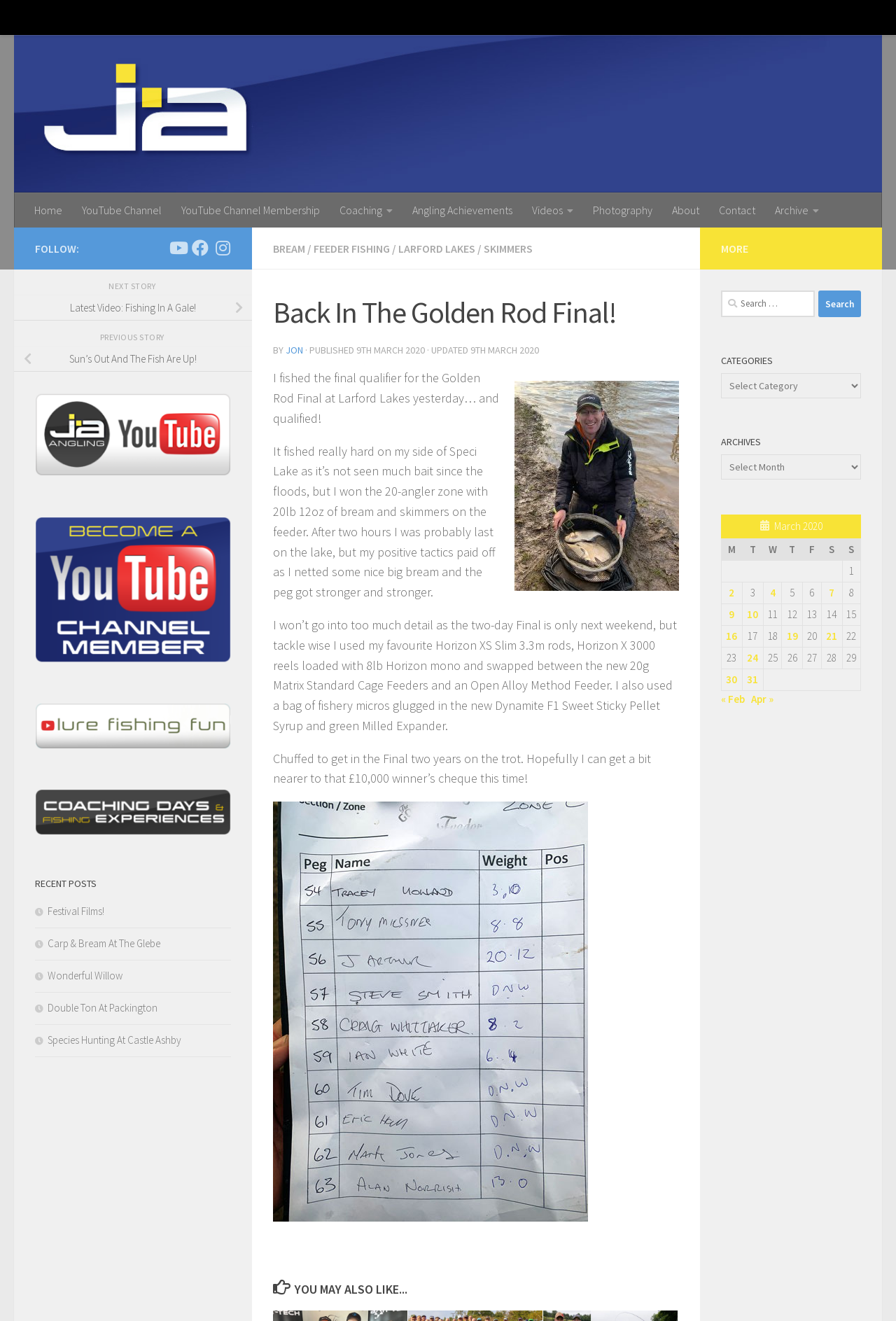Please mark the bounding box coordinates of the area that should be clicked to carry out the instruction: "Search for something".

[0.805, 0.22, 0.961, 0.24]